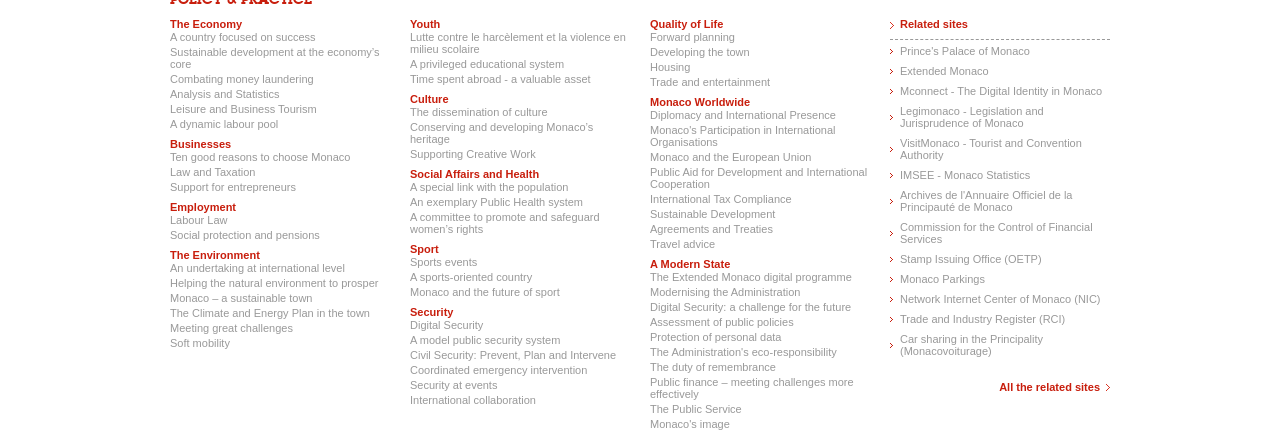Based on the element description: "Storage, Shelving & Interiors", identify the bounding box coordinates for this UI element. The coordinates must be four float numbers between 0 and 1, listed as [left, top, right, bottom].

None